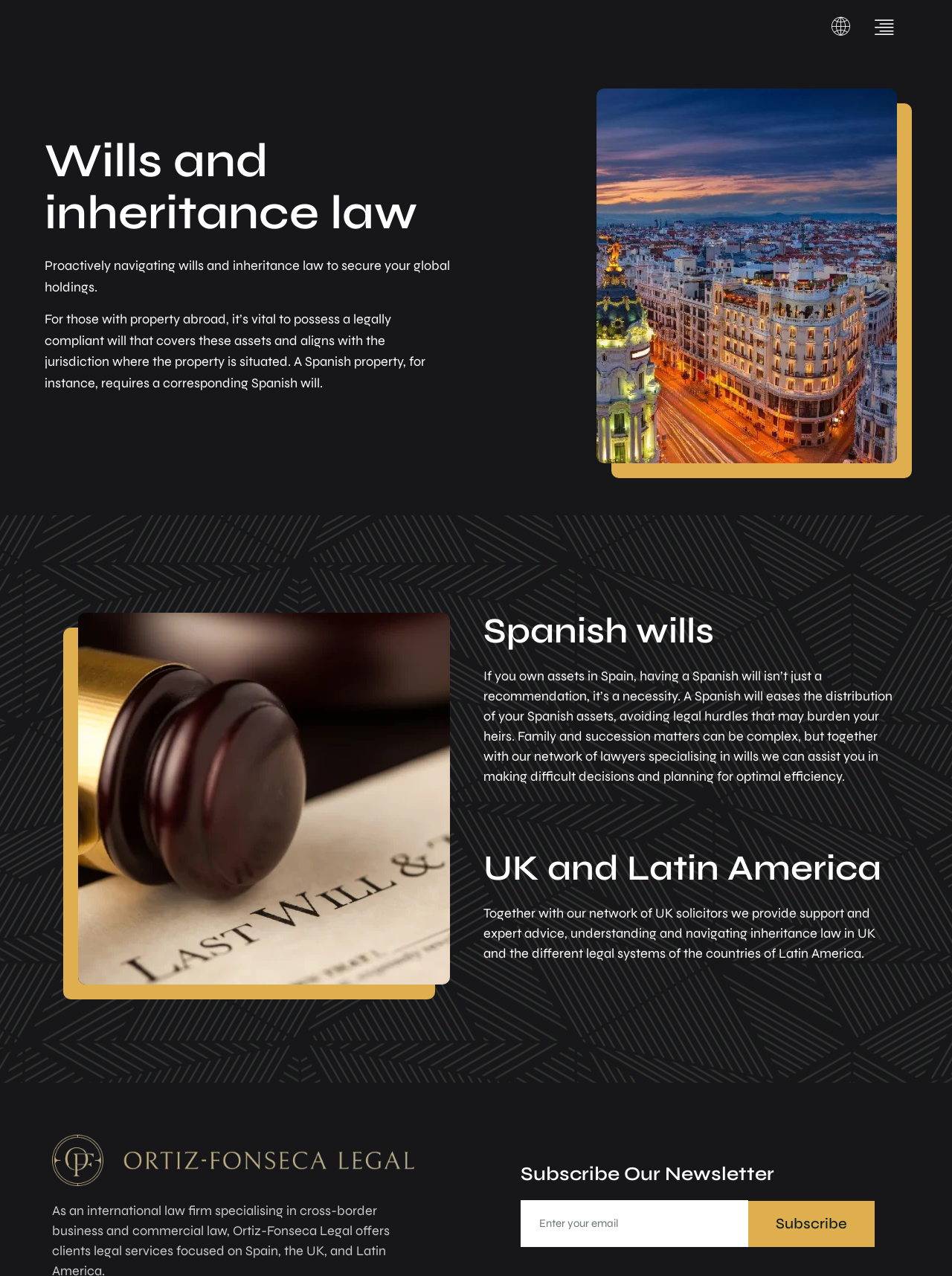Find the bounding box coordinates for the UI element that matches this description: "alt="Logo - Ortiz Fonseca"".

[0.055, 0.887, 0.492, 0.928]